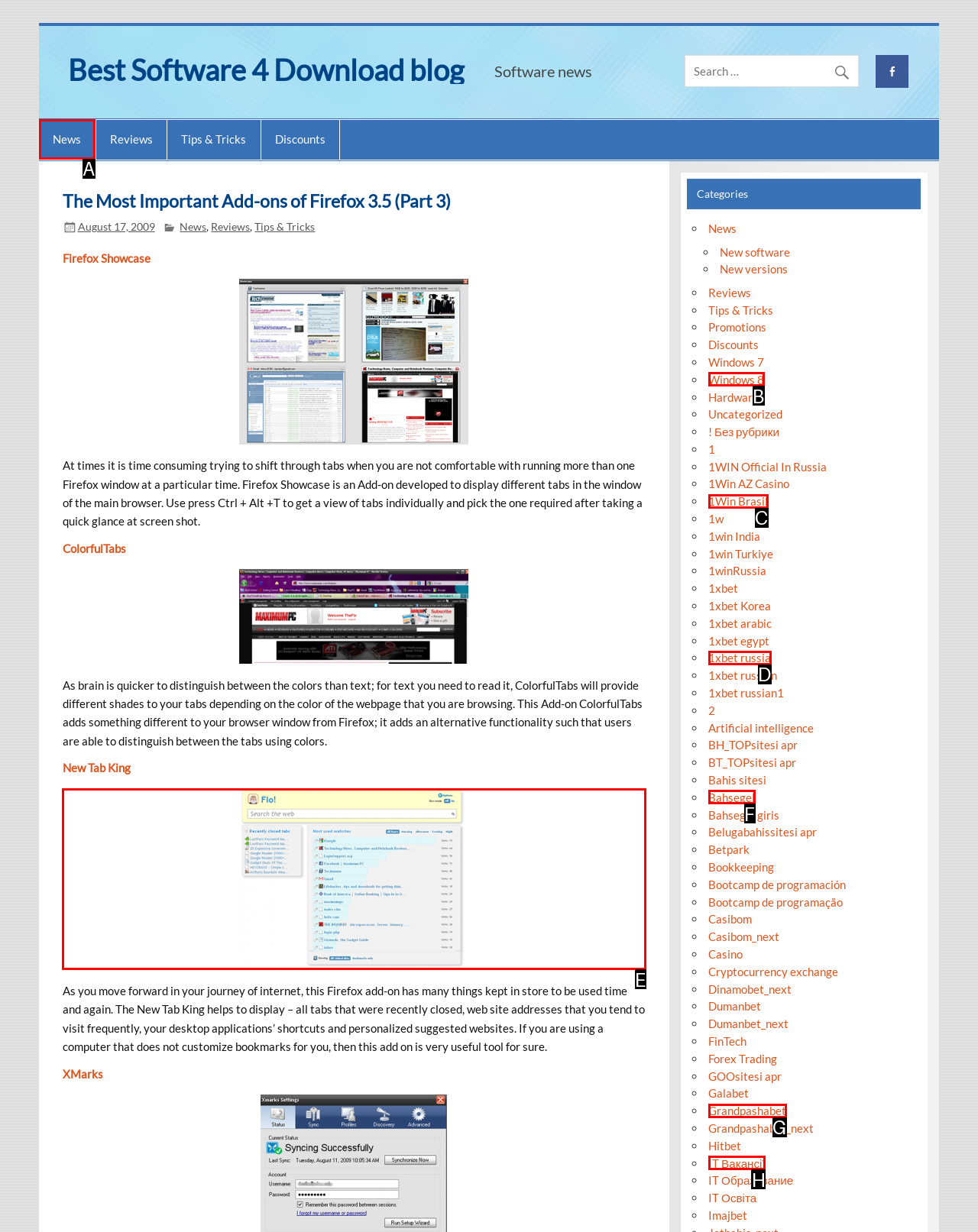Identify the correct letter of the UI element to click for this task: Go to News page
Respond with the letter from the listed options.

A